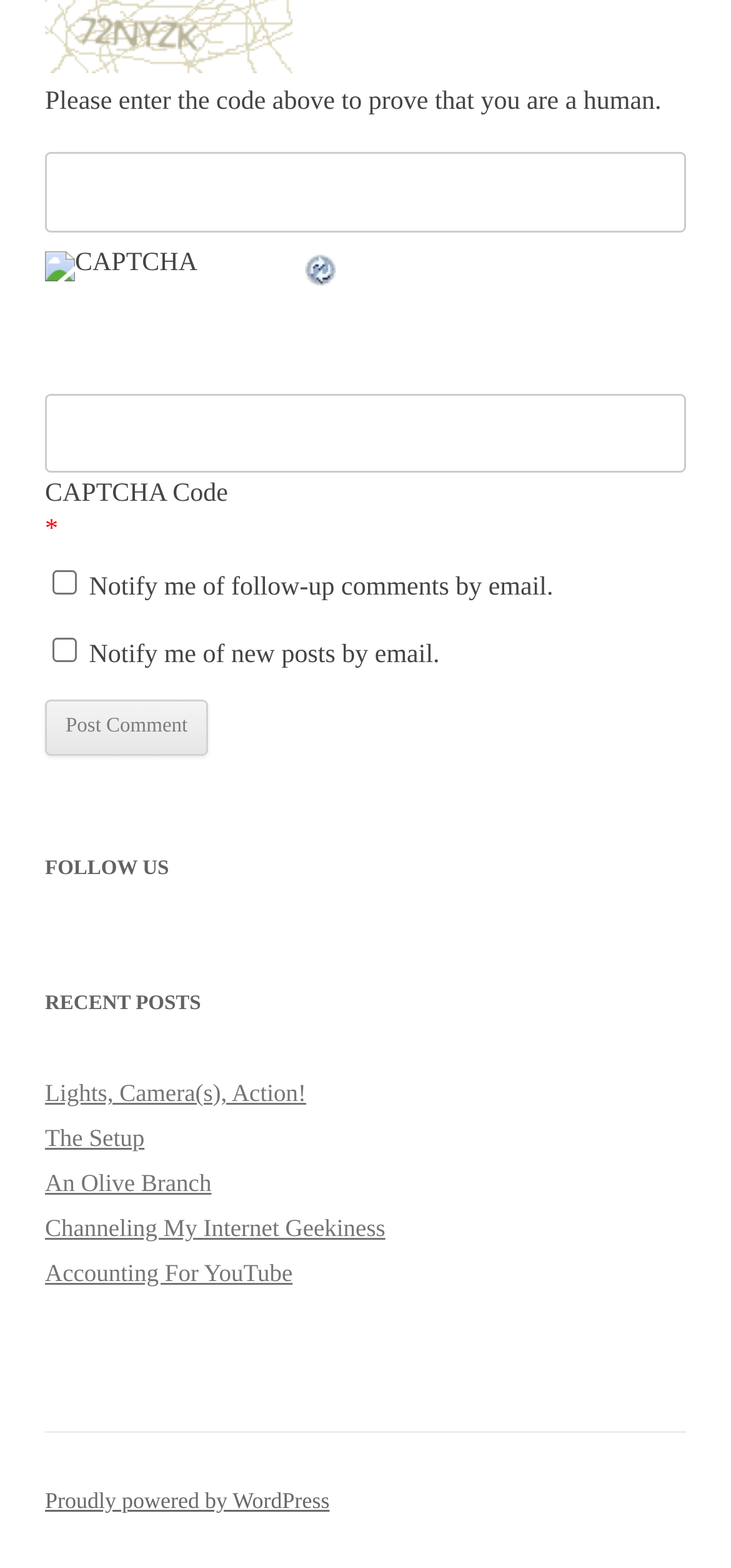Using the details from the image, please elaborate on the following question: What is the purpose of the CAPTCHA image?

The CAPTCHA image is used to verify that the user is a human and not a bot, as indicated by the static text 'Please enter the code above to prove that you are a human.' next to the image.